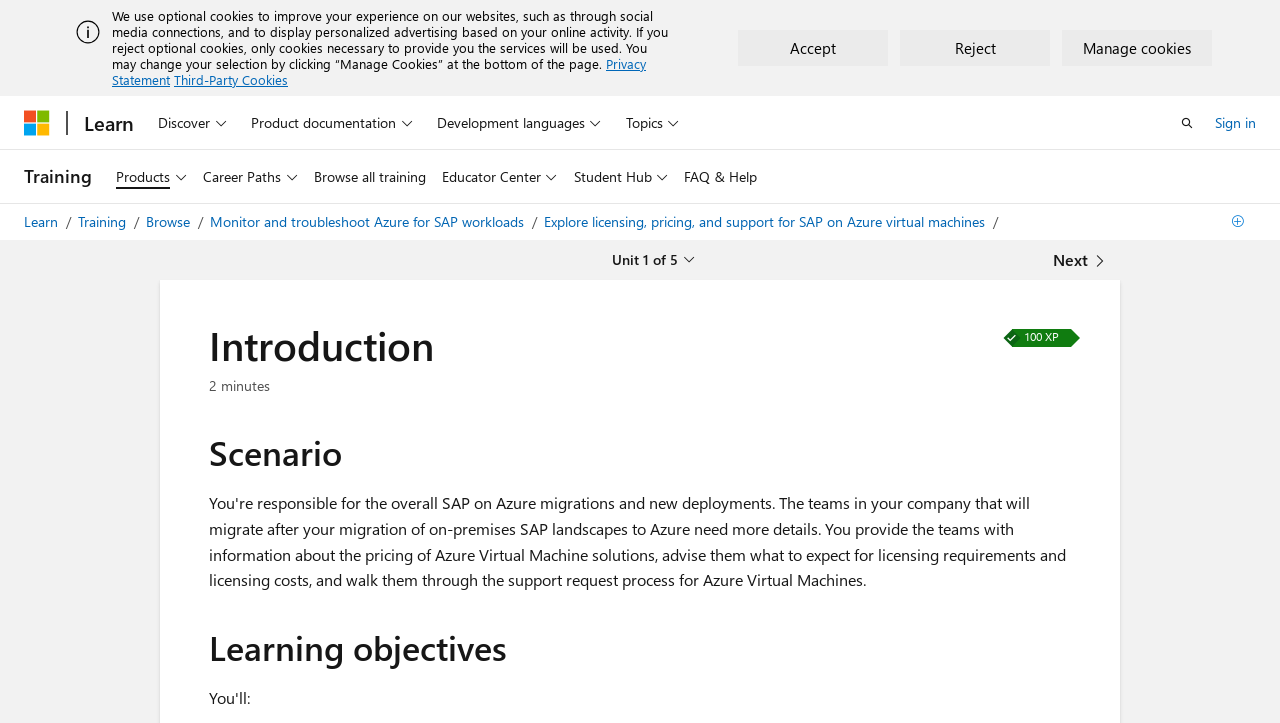Give a detailed overview of the webpage's appearance and contents.

The webpage is titled "Introduction - Training | Microsoft Learn" and appears to be a training module introduction page. At the top, there is a notification alert with an image and a message about optional cookies, along with links to "Privacy Statement" and "Third-Party Cookies". Below this, there are three buttons: "Accept", "Reject", and "Manage cookies".

On the top-left corner, there are links to "Microsoft" and "Learn", followed by a global navigation menu with buttons for "Discover", "Product documentation", "Development languages", and "Topics". On the top-right corner, there is a search button and a link to "Sign in".

Below the navigation menu, there is a link to "Training" and a site navigation menu with buttons for "Products", "Career Paths", and "Educator Center", as well as links to "Browse all training" and "FAQ & Help".

The main content of the page is divided into sections. The first section has a heading "Introduction" and displays the text "Completed" with "100 XP" and "2 minutes" below it. The second section has a heading "Scenario", and the third section has a heading "Learning objectives".

At the bottom of the page, there is a pagination navigation menu with a button for "Unit 1 of 5" and a link to "Next".